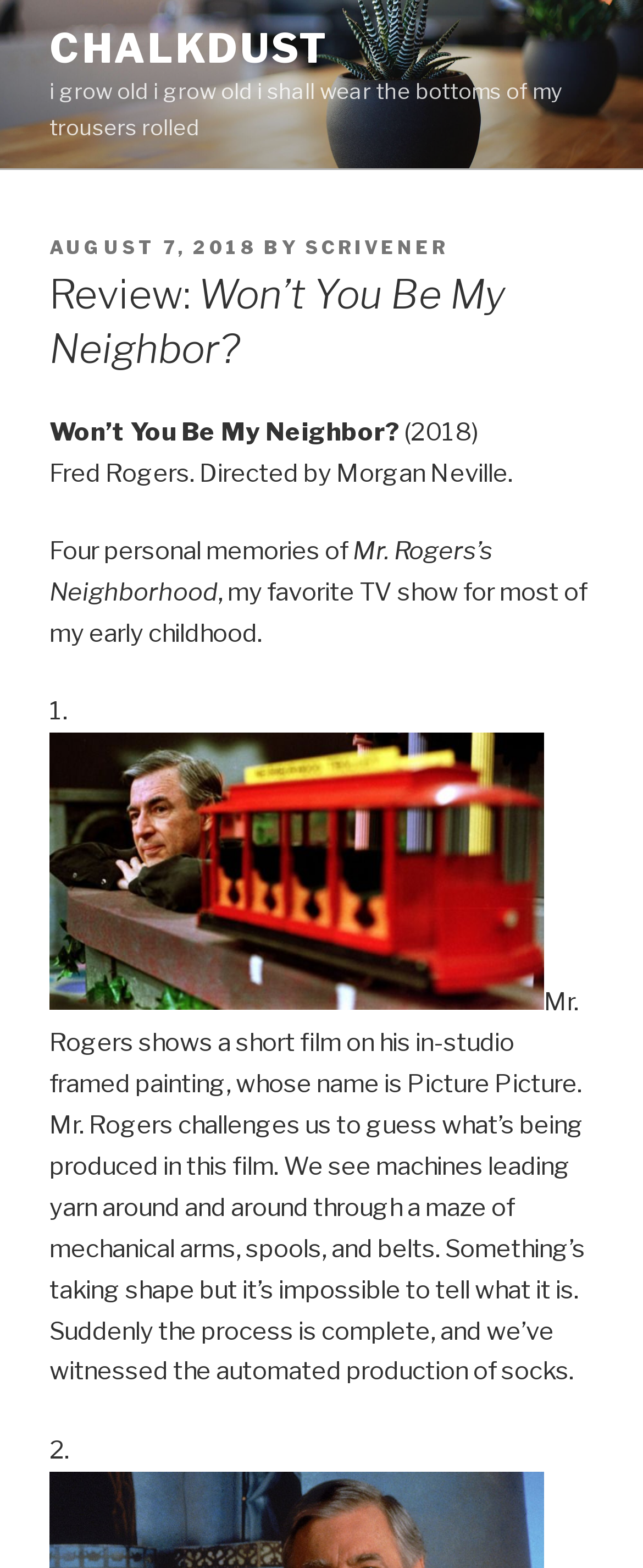What is the name of the painting mentioned?
Please answer the question as detailed as possible based on the image.

I found the name of the painting by reading the text 'Mr. Rogers shows a short film on his in-studio framed painting, whose name is Picture Picture.' which is located in the paragraph that starts with '1.'.